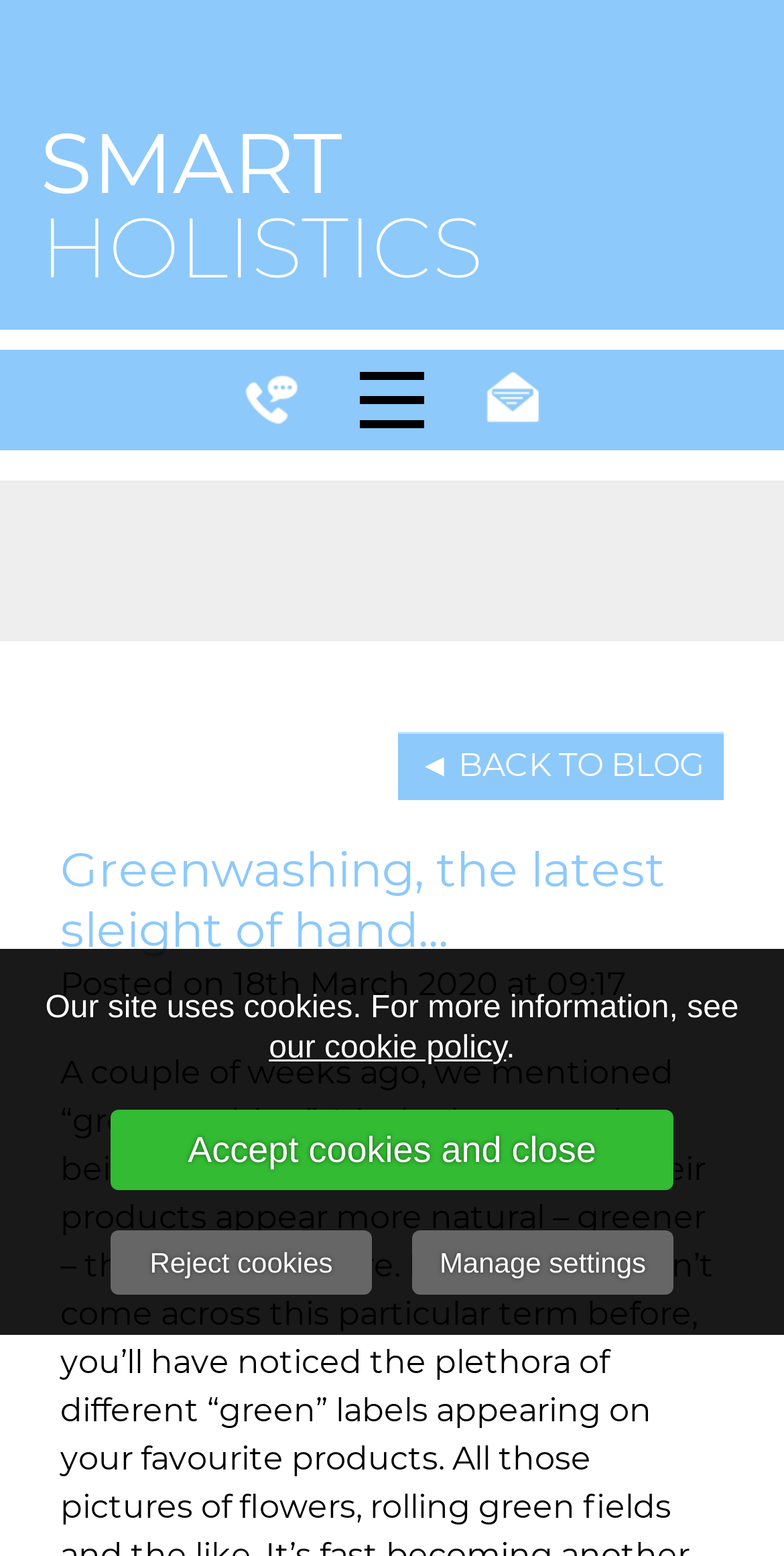What is the link below the article title?
Ensure your answer is thorough and detailed.

Under the article title, I see a link element '◄ BACK TO BLOG' which seems to be a link to go back to the blog.